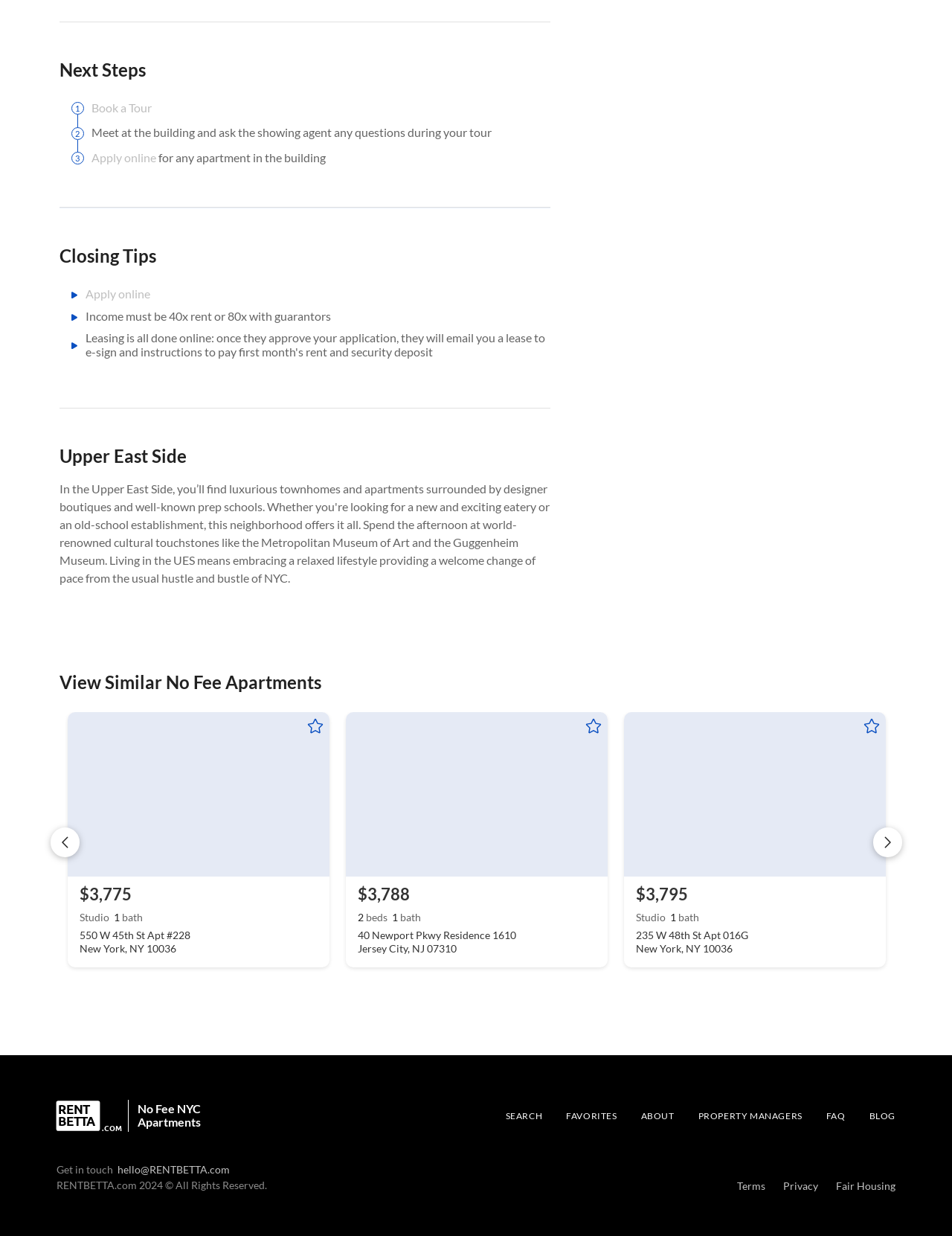Please identify the bounding box coordinates of the element's region that should be clicked to execute the following instruction: "Book a Tour". The bounding box coordinates must be four float numbers between 0 and 1, i.e., [left, top, right, bottom].

[0.096, 0.081, 0.159, 0.093]